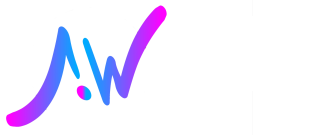Describe the image with as much detail as possible.

The image features a vibrant and dynamic logo associated with Adam Walsworth, a Streaming Media Engineer. The design incorporates a fluid gradient blend of colors, transitioning from magenta to blue, creating an eye-catching visual that represents creativity and innovation in the digital media landscape. This logo complements Walsworth's expertise in content delivery networks and web accessibility, particularly addressing the needs of color-blind users, as highlighted in the accompanying article titled "Content Delivery Networks and Web Accessibility for Color Blind Users." This connection emphasizes the importance of accessibility in modern digital design.